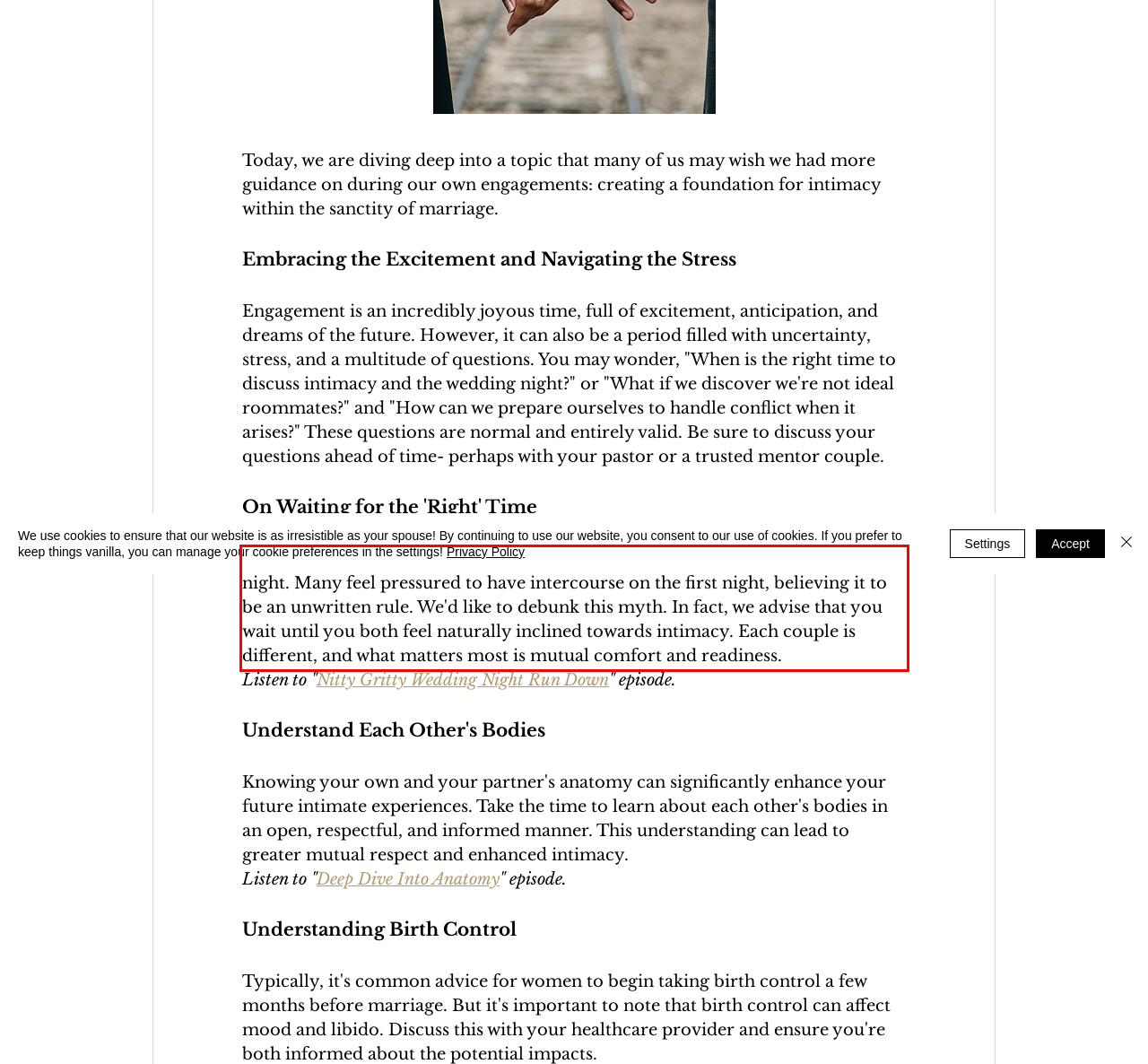Please examine the webpage screenshot containing a red bounding box and use OCR to recognize and output the text inside the red bounding box.

A common concern for many Christian couples revolves around the wedding night. Many feel pressured to have intercourse on the first night, believing it to be an unwritten rule. We'd like to debunk this myth. In fact, we advise that you wait until you both feel naturally inclined towards intimacy. Each couple is different, and what matters most is mutual comfort and readiness.